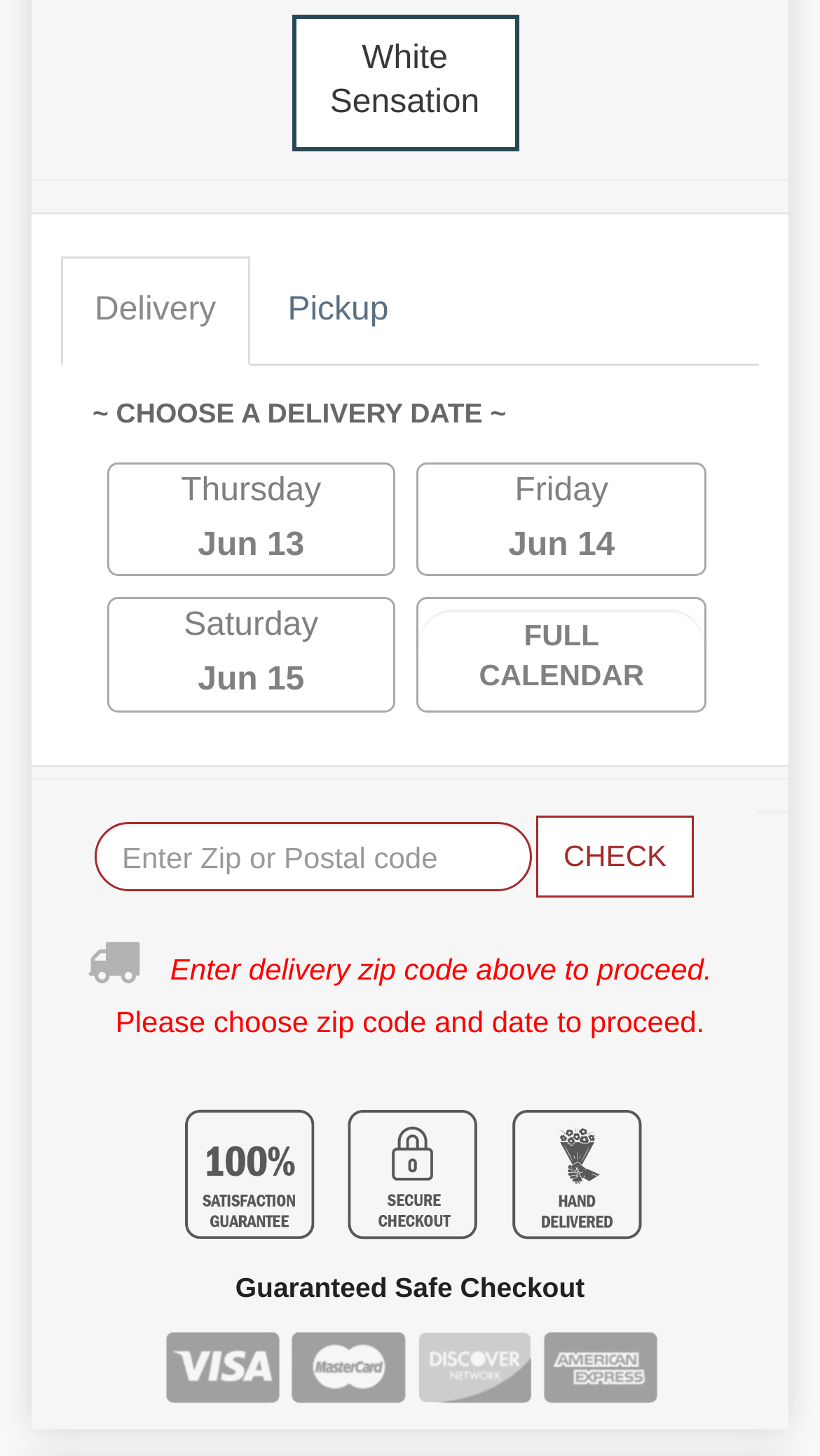Please identify the bounding box coordinates of the element I should click to complete this instruction: 'Submit zip code to get delivery info'. The coordinates should be given as four float numbers between 0 and 1, like this: [left, top, right, bottom].

[0.654, 0.561, 0.846, 0.617]